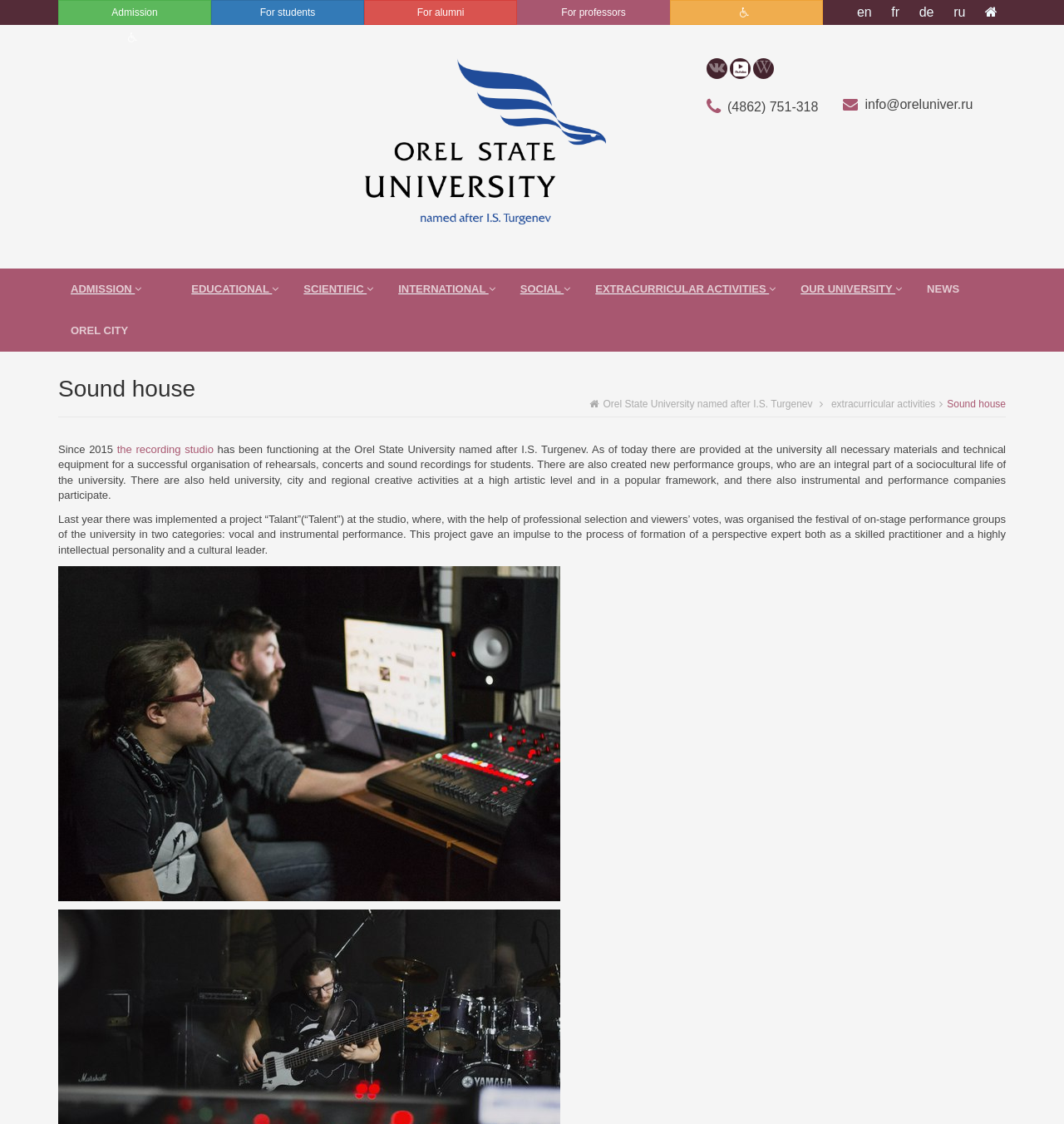Pinpoint the bounding box coordinates of the element to be clicked to execute the instruction: "Open the RuTube link".

[0.686, 0.052, 0.705, 0.07]